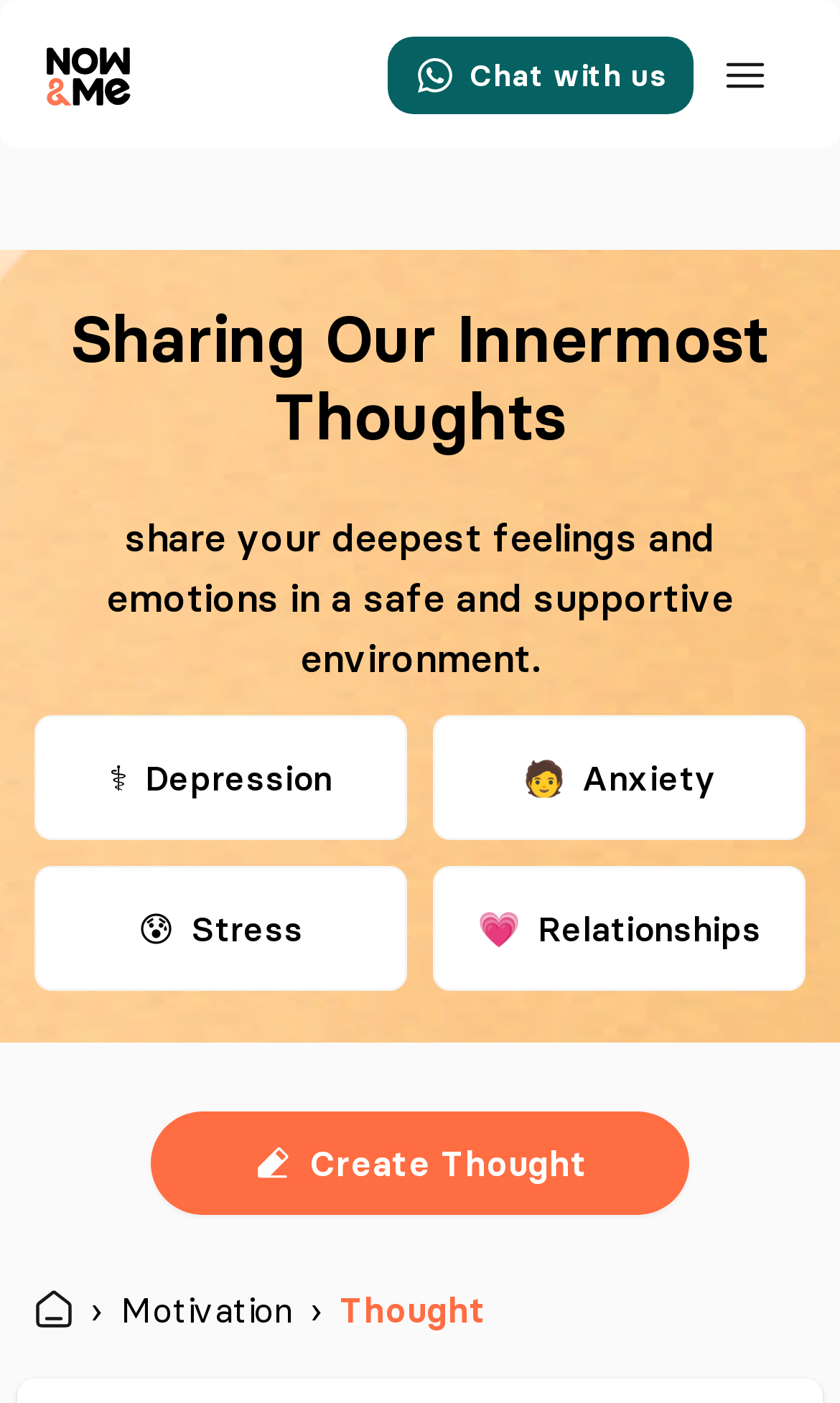Use one word or a short phrase to answer the question provided: 
What is the purpose of the 'Create Thought' button?

To share thoughts